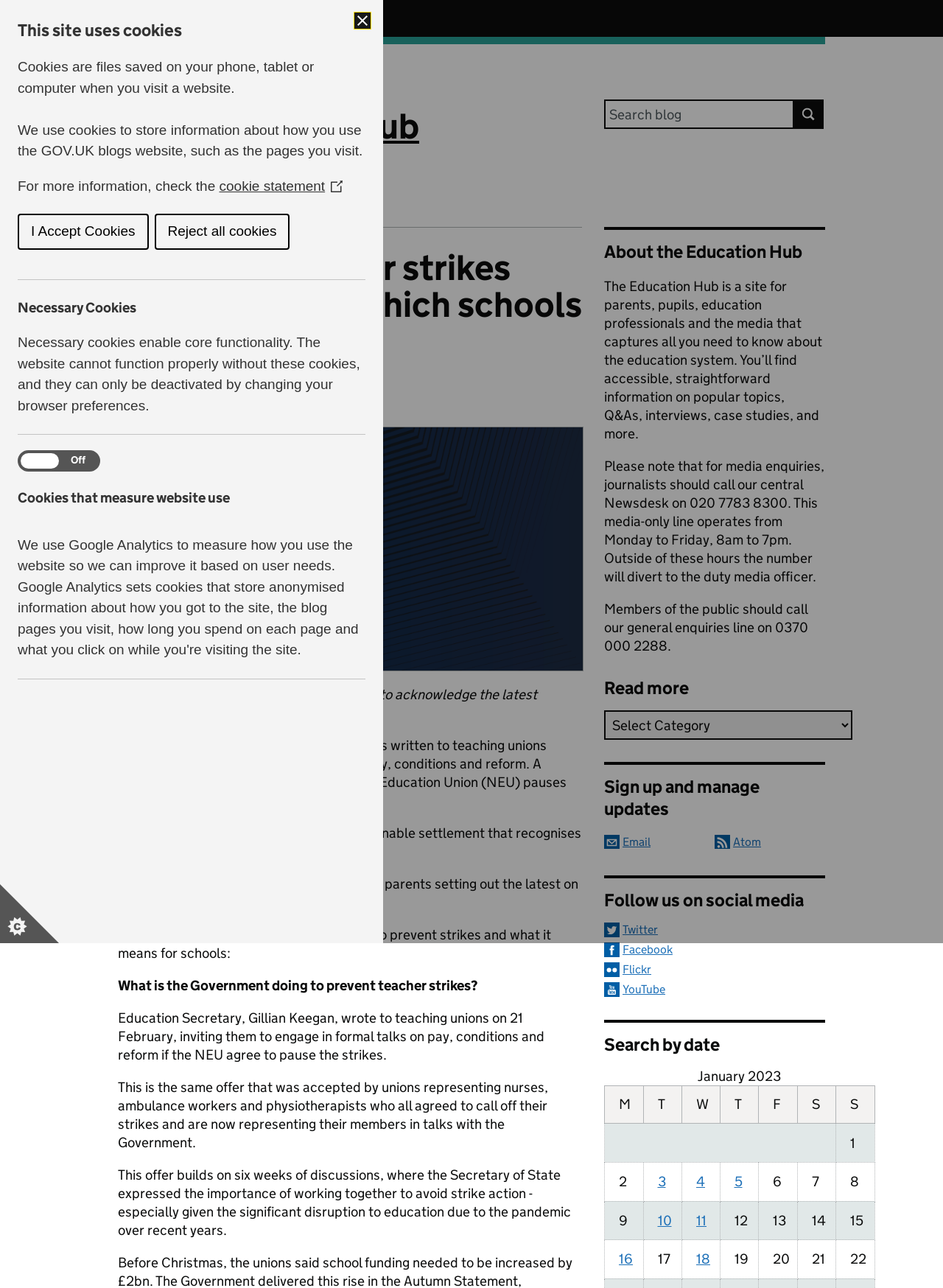Please give a succinct answer using a single word or phrase:
What is the name of the blog?

The Education Hub